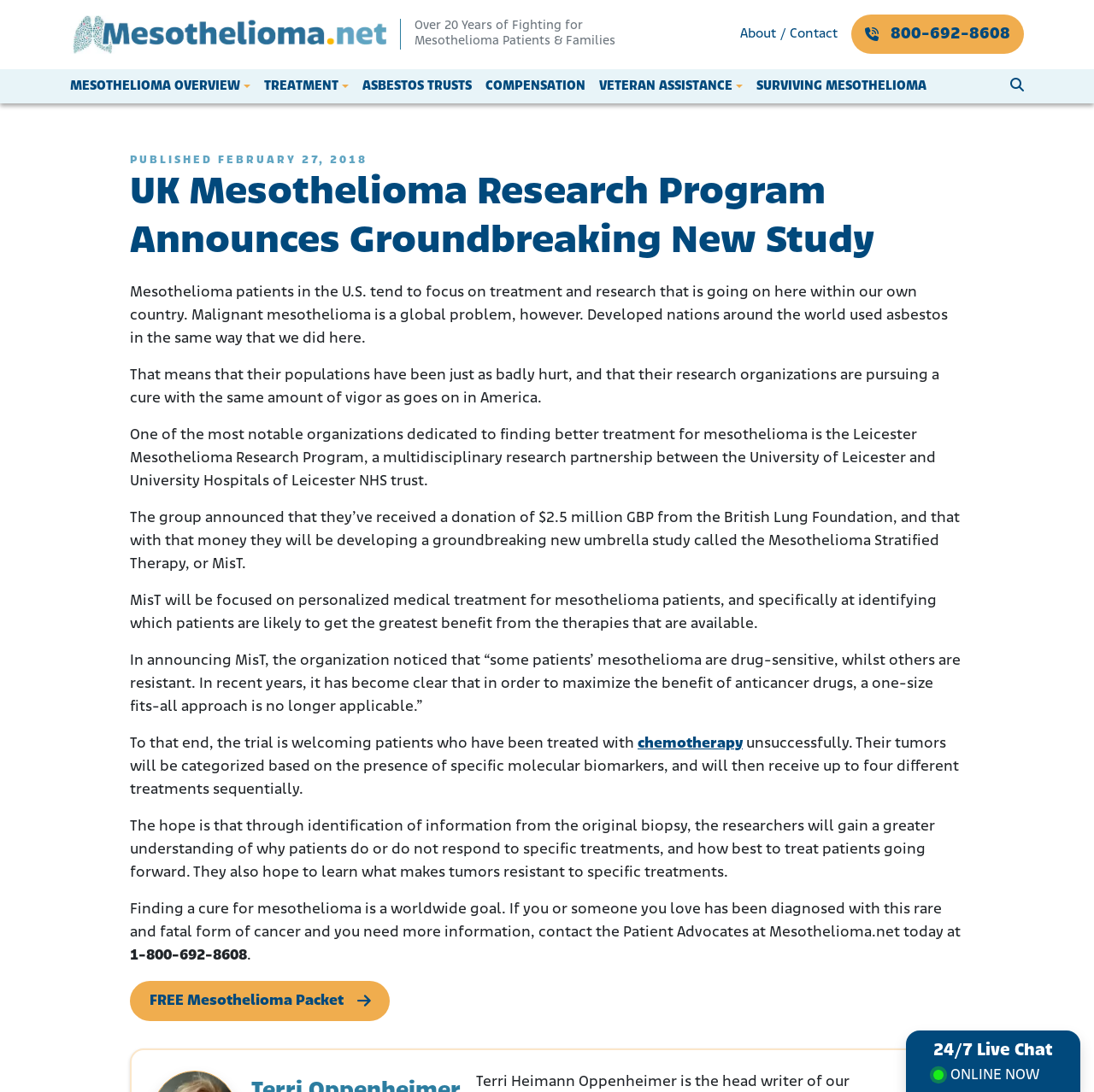Find the bounding box coordinates of the clickable element required to execute the following instruction: "Contact the Patient Advocates". Provide the coordinates as four float numbers between 0 and 1, i.e., [left, top, right, bottom].

[0.778, 0.014, 0.936, 0.05]